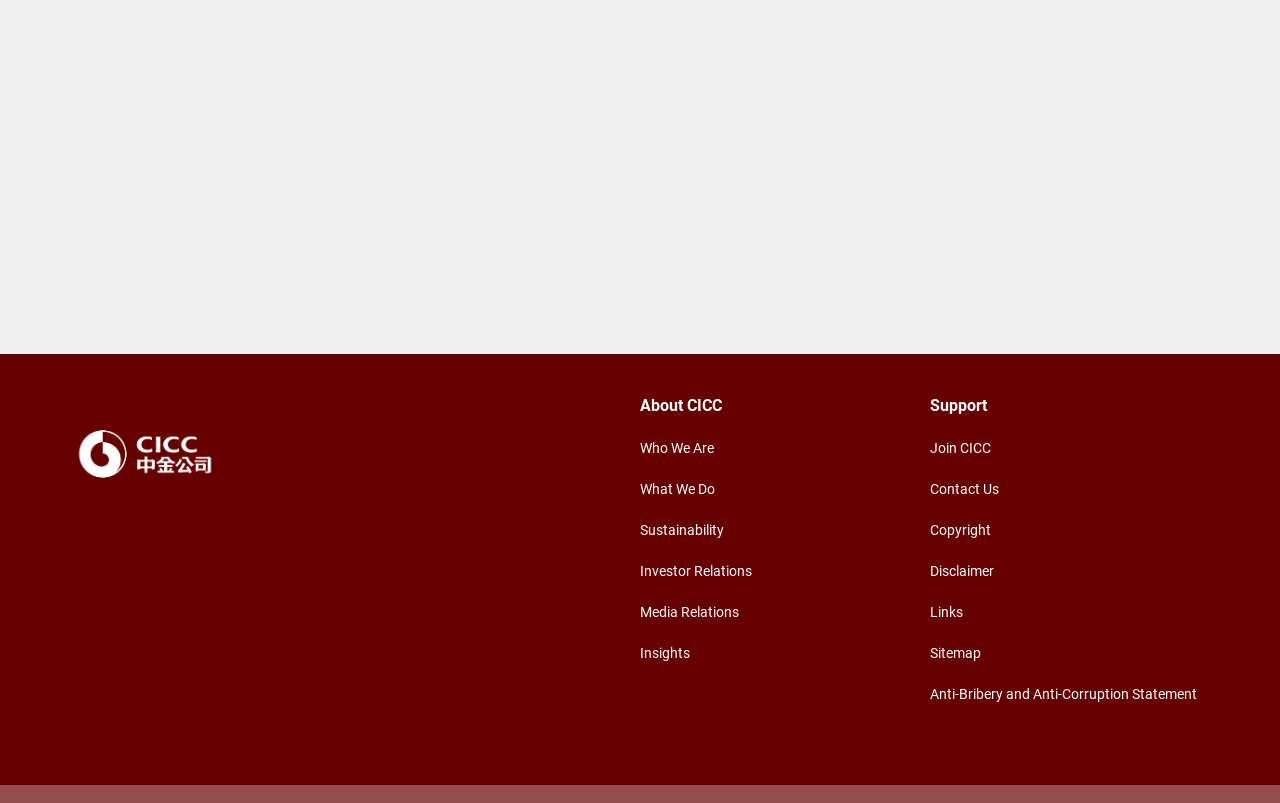Using the element description: "Investor Relations", determine the bounding box coordinates. The coordinates should be in the format [left, top, right, bottom], with values between 0 and 1.

[0.5, 0.727, 0.588, 0.747]